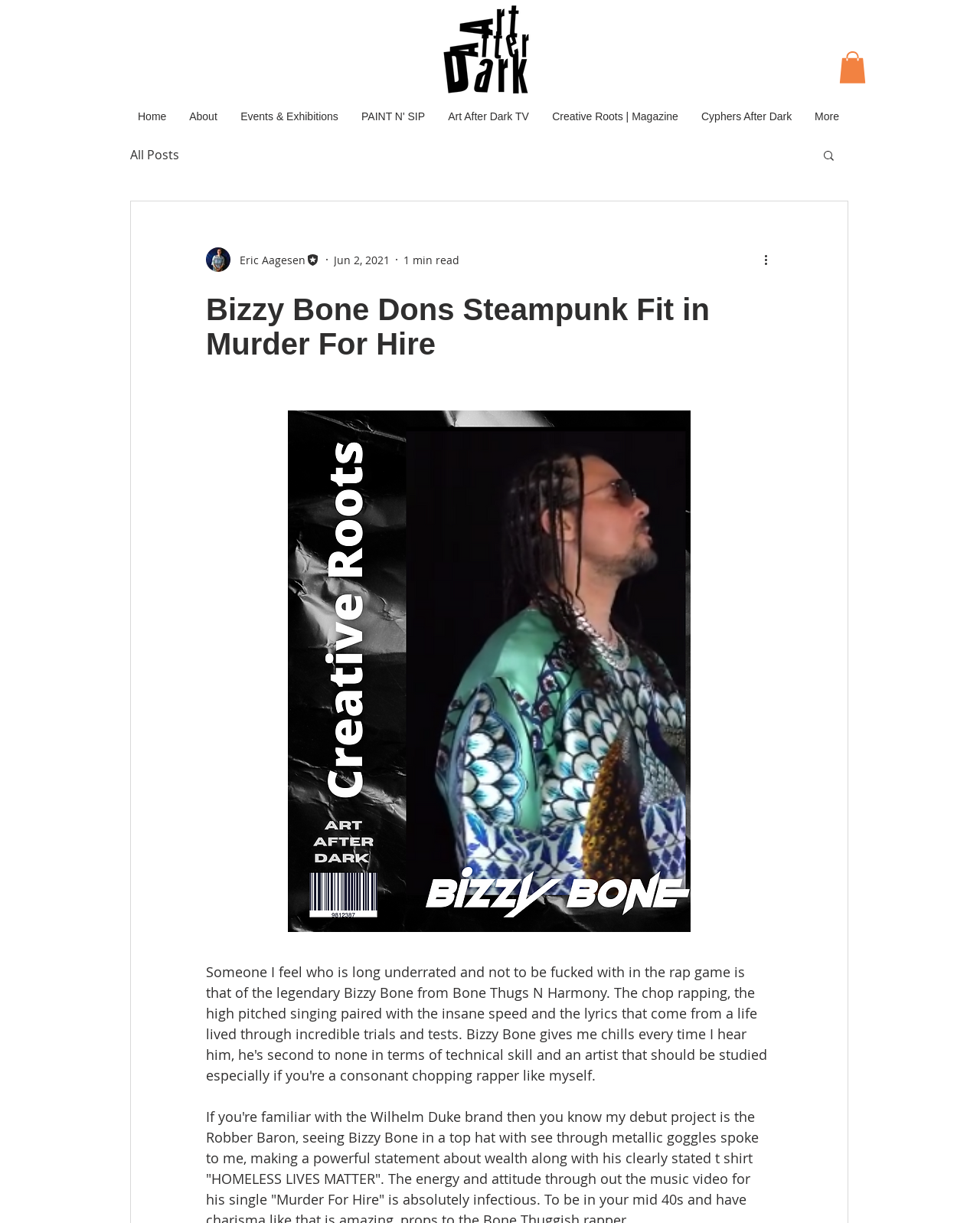Please reply with a single word or brief phrase to the question: 
How many images are there on the page?

7